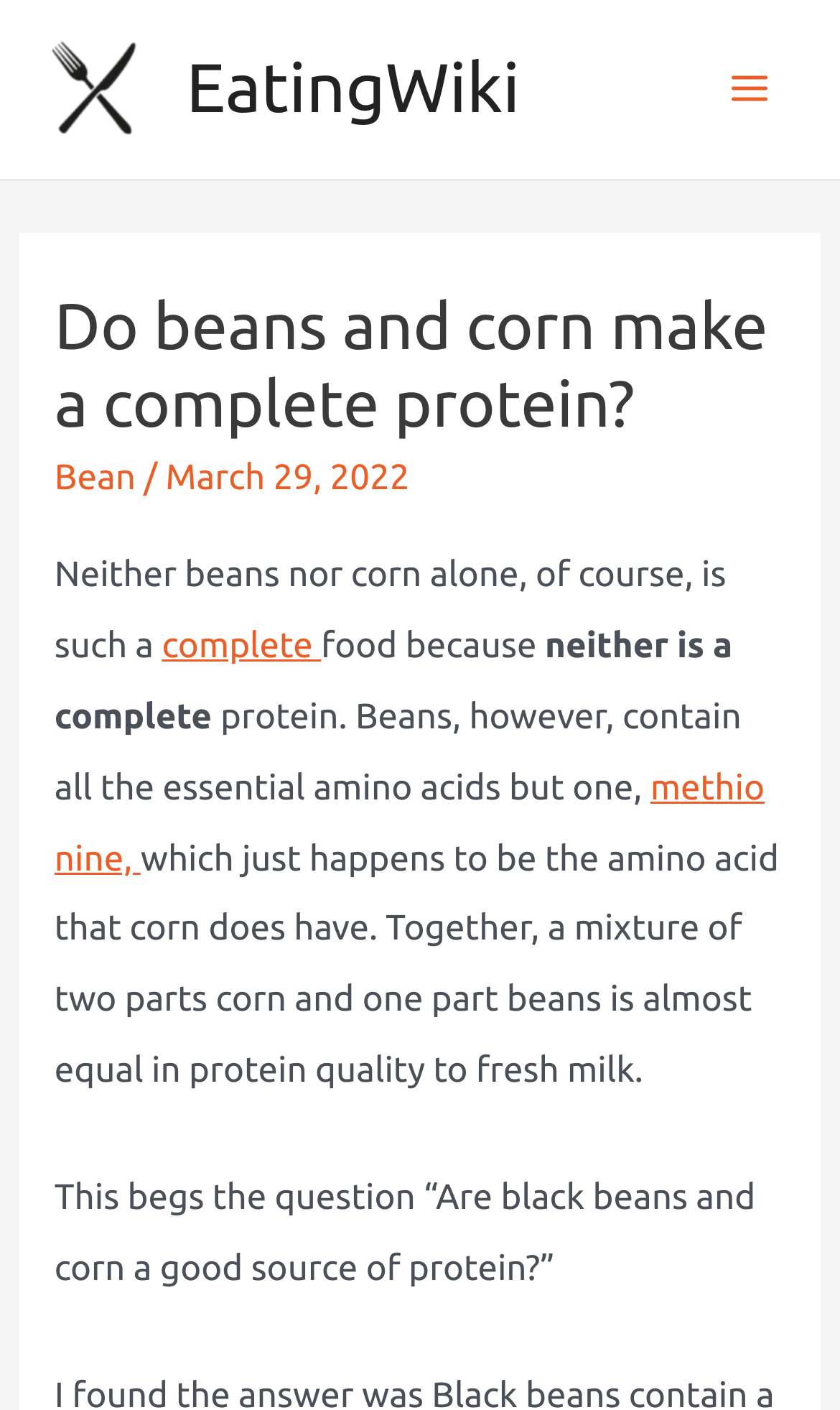Identify and extract the heading text of the webpage.

Do beans and corn make a complete protein?